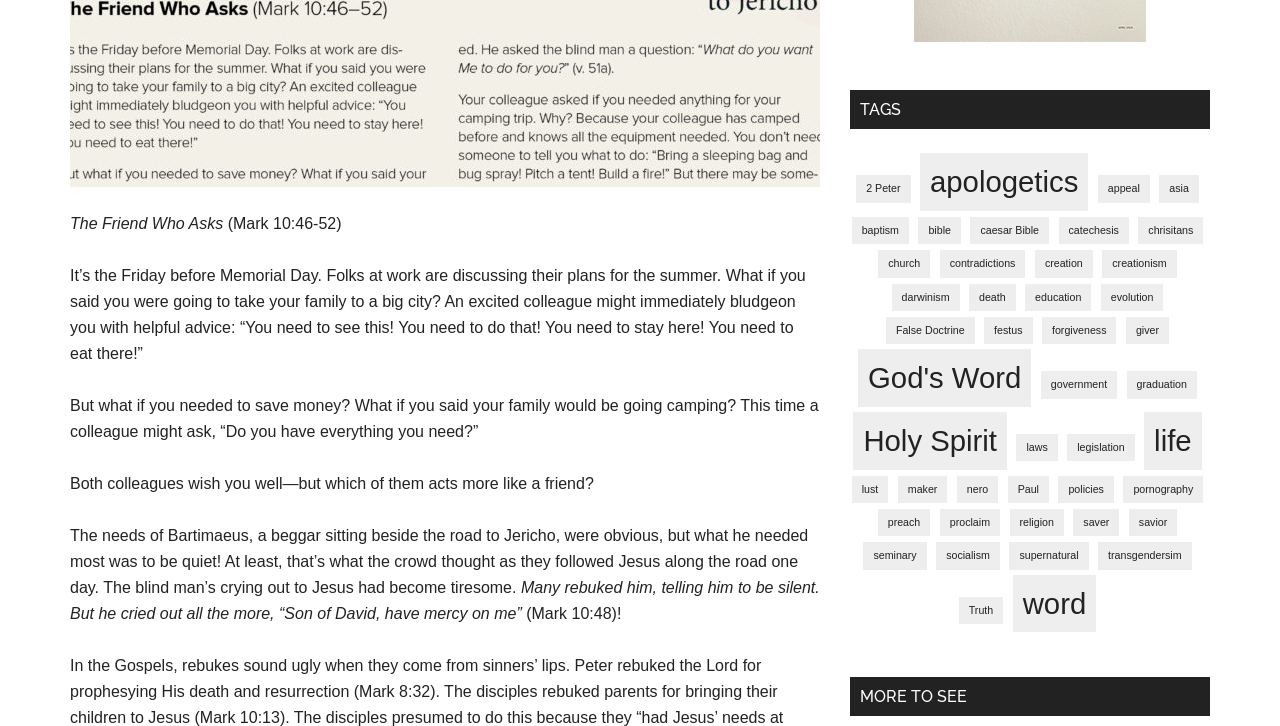Locate the bounding box coordinates of the UI element described by: "Frequently Asked Questions". The bounding box coordinates should consist of four float numbers between 0 and 1, i.e., [left, top, right, bottom].

None